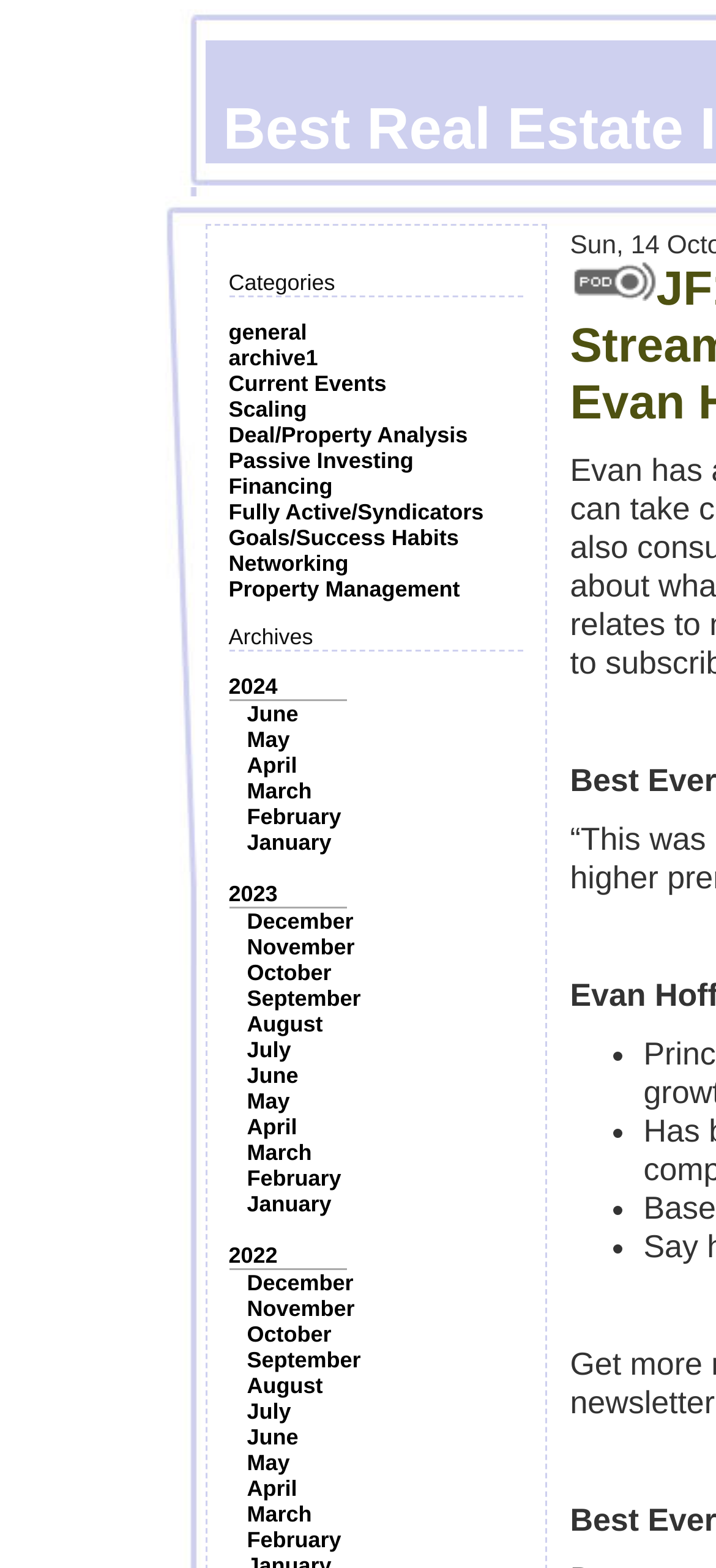Provide a thorough and detailed response to the question by examining the image: 
How many years are listed in the archives?

I counted the number of year links under the 'Archives' static text, which are '2024', '2023', and '2022'. There are 3 years listed in total.